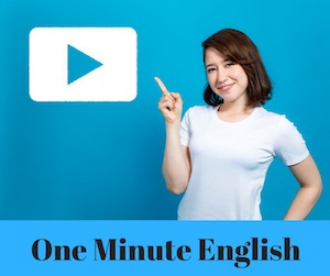Offer an in-depth description of the image.

The image features a young woman wearing a plain white t-shirt against a vibrant blue background. She is smiling and pointing towards a large play button icon, suggesting a focus on video content. At the bottom of the image, a bold caption reads "One Minute English," indicating that the content is likely aimed at teaching or improving English language skills in short, digestible segments. This engaging visual combines a friendly demeanor with clear educational intent, inviting viewers to interact with the material.